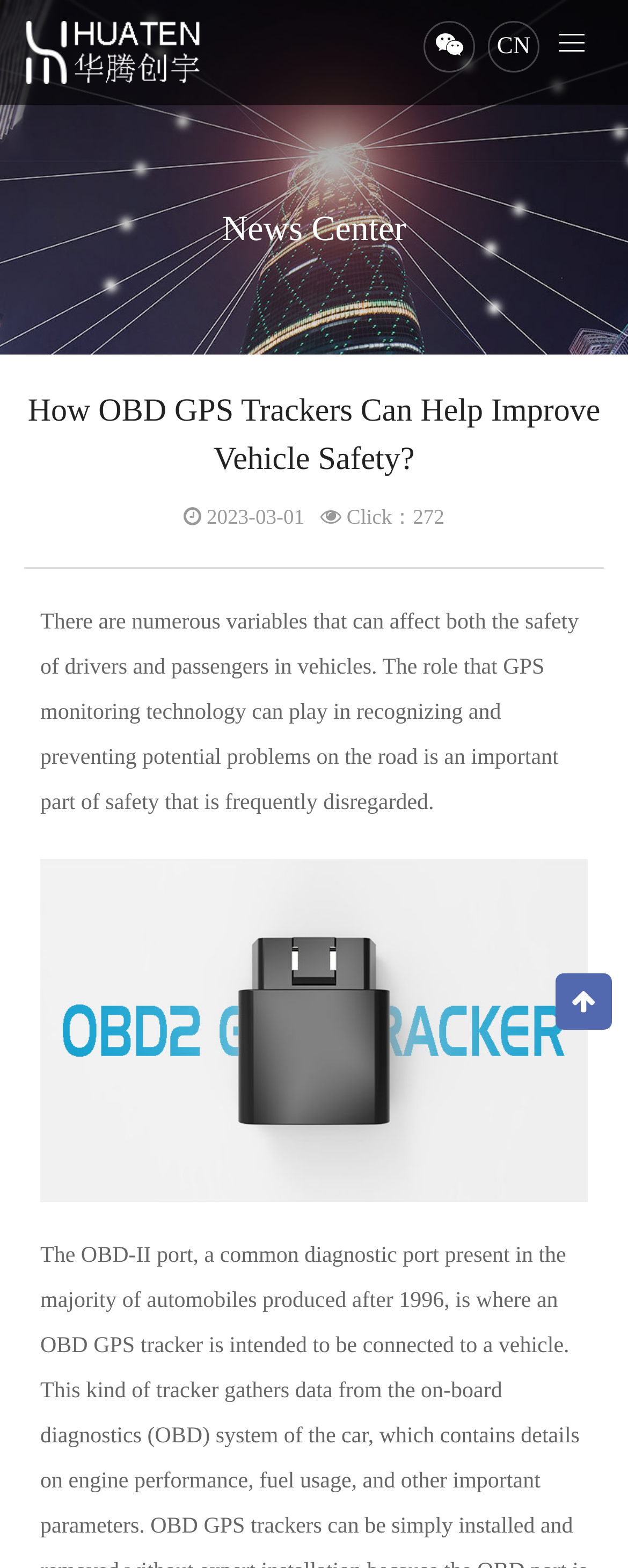What is the date of the current article?
Provide an in-depth and detailed explanation in response to the question.

I found a StaticText element with the text '2023-03-01', which is likely the date of publication of the current article.